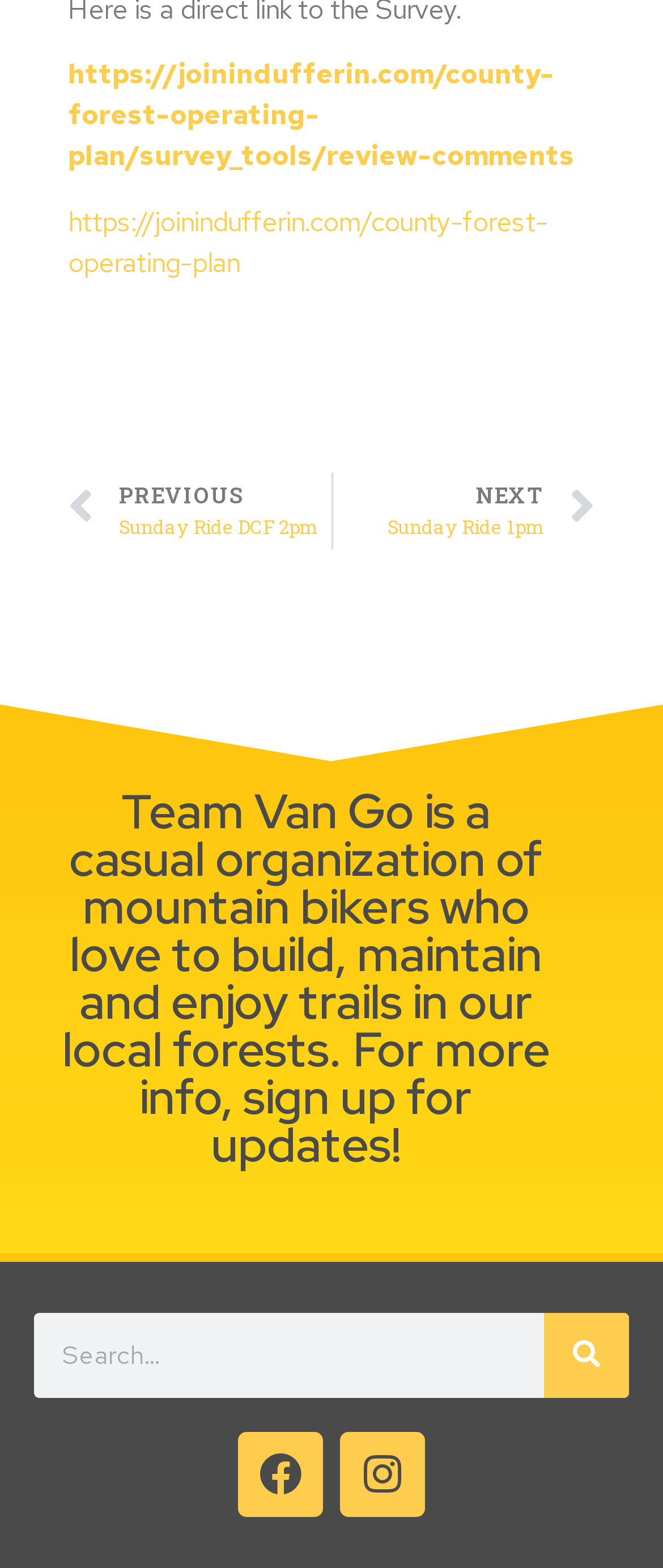Given the description: "PrevPreviousSunday Ride DCF 2pm", determine the bounding box coordinates of the UI element. The coordinates should be formatted as four float numbers between 0 and 1, [left, top, right, bottom].

[0.103, 0.302, 0.499, 0.35]